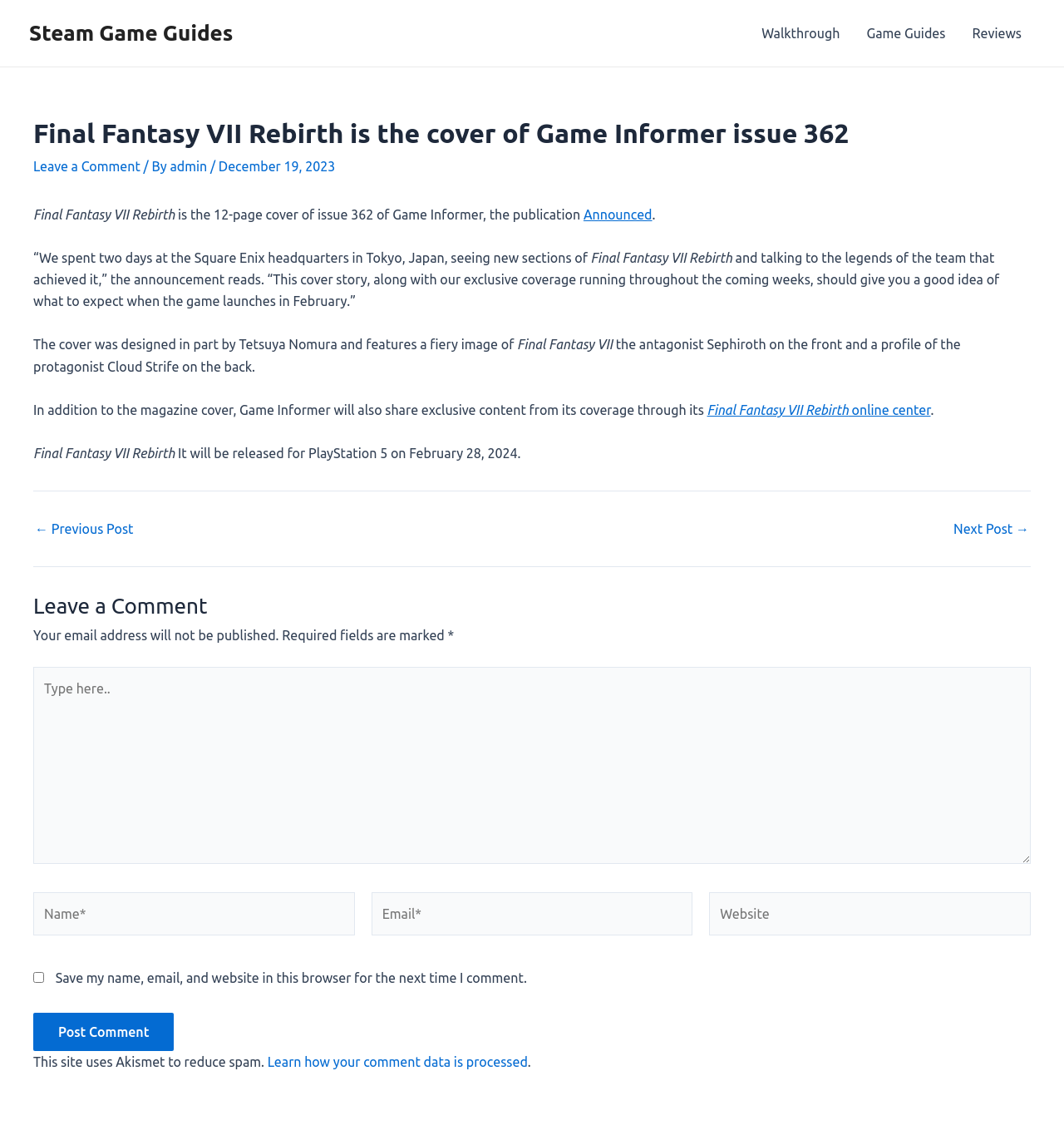Find the headline of the webpage and generate its text content.

Final Fantasy VII Rebirth is the cover of Game Informer issue 362